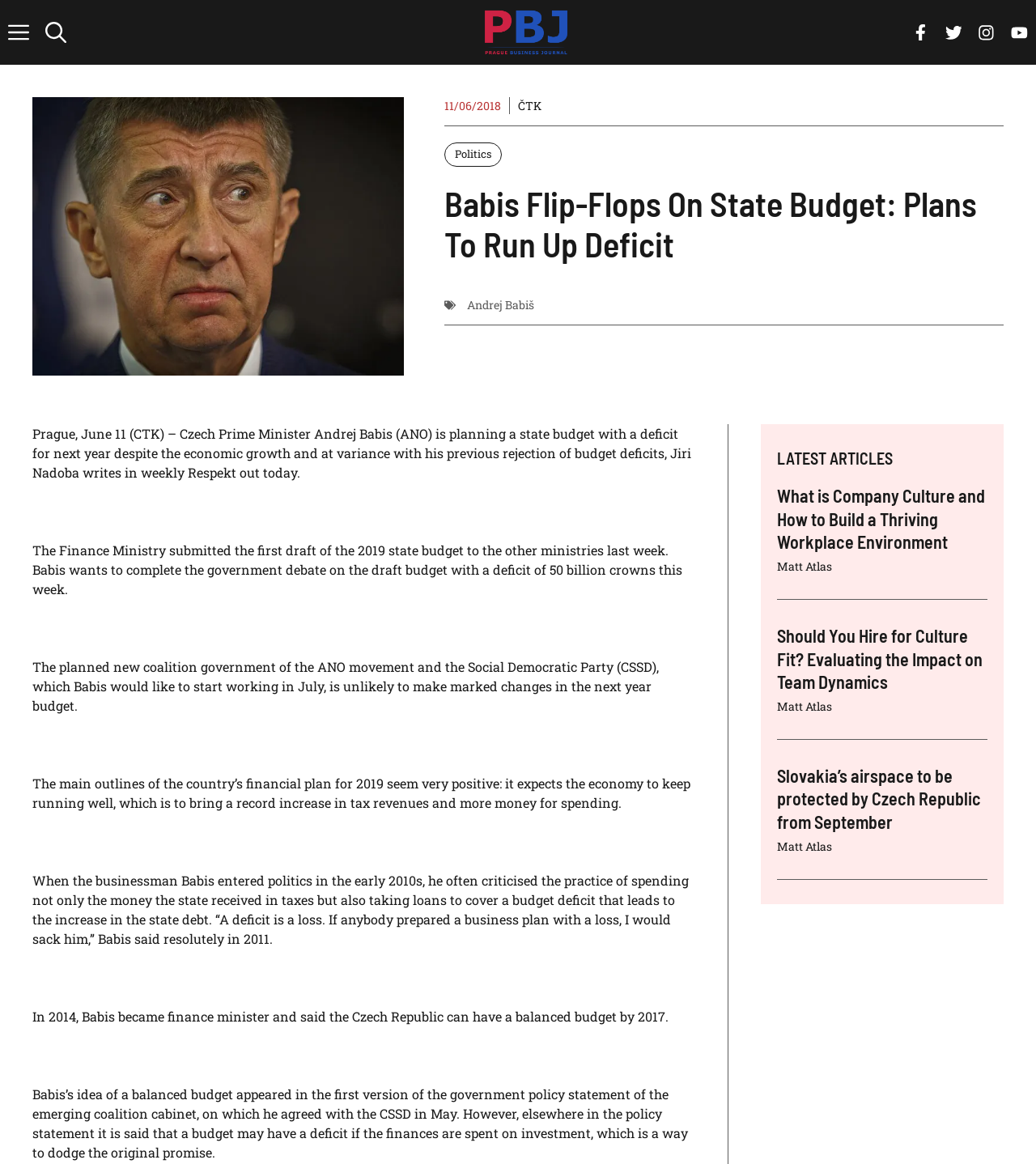Using the format (top-left x, top-left y, bottom-right x, bottom-right y), provide the bounding box coordinates for the described UI element. All values should be floating point numbers between 0 and 1: aria-label="Open Off-Canvas Panel"

[0.0, 0.0, 0.036, 0.056]